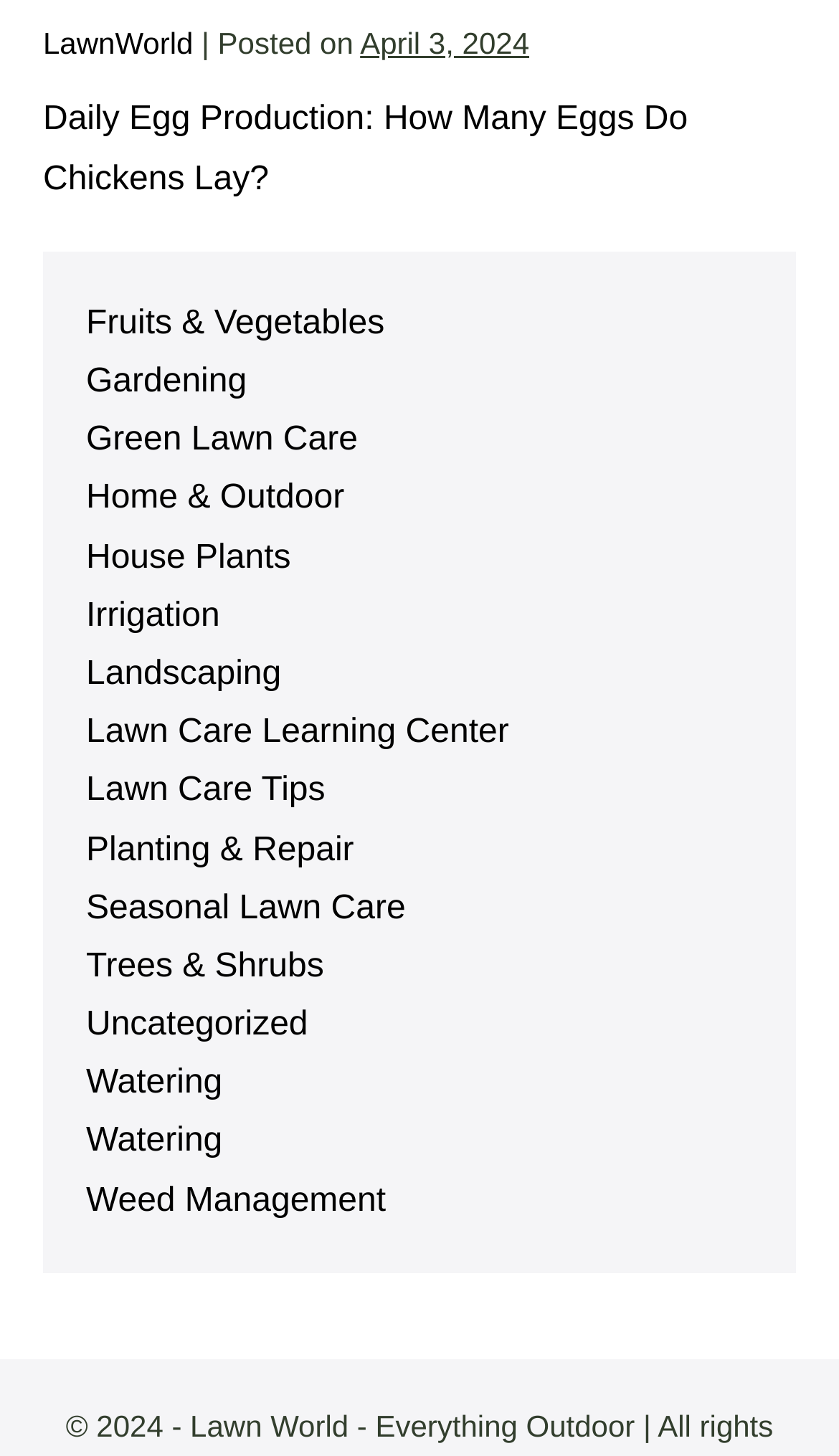Pinpoint the bounding box coordinates of the area that should be clicked to complete the following instruction: "Learn about 'Green Lawn Care'". The coordinates must be given as four float numbers between 0 and 1, i.e., [left, top, right, bottom].

[0.103, 0.29, 0.426, 0.315]